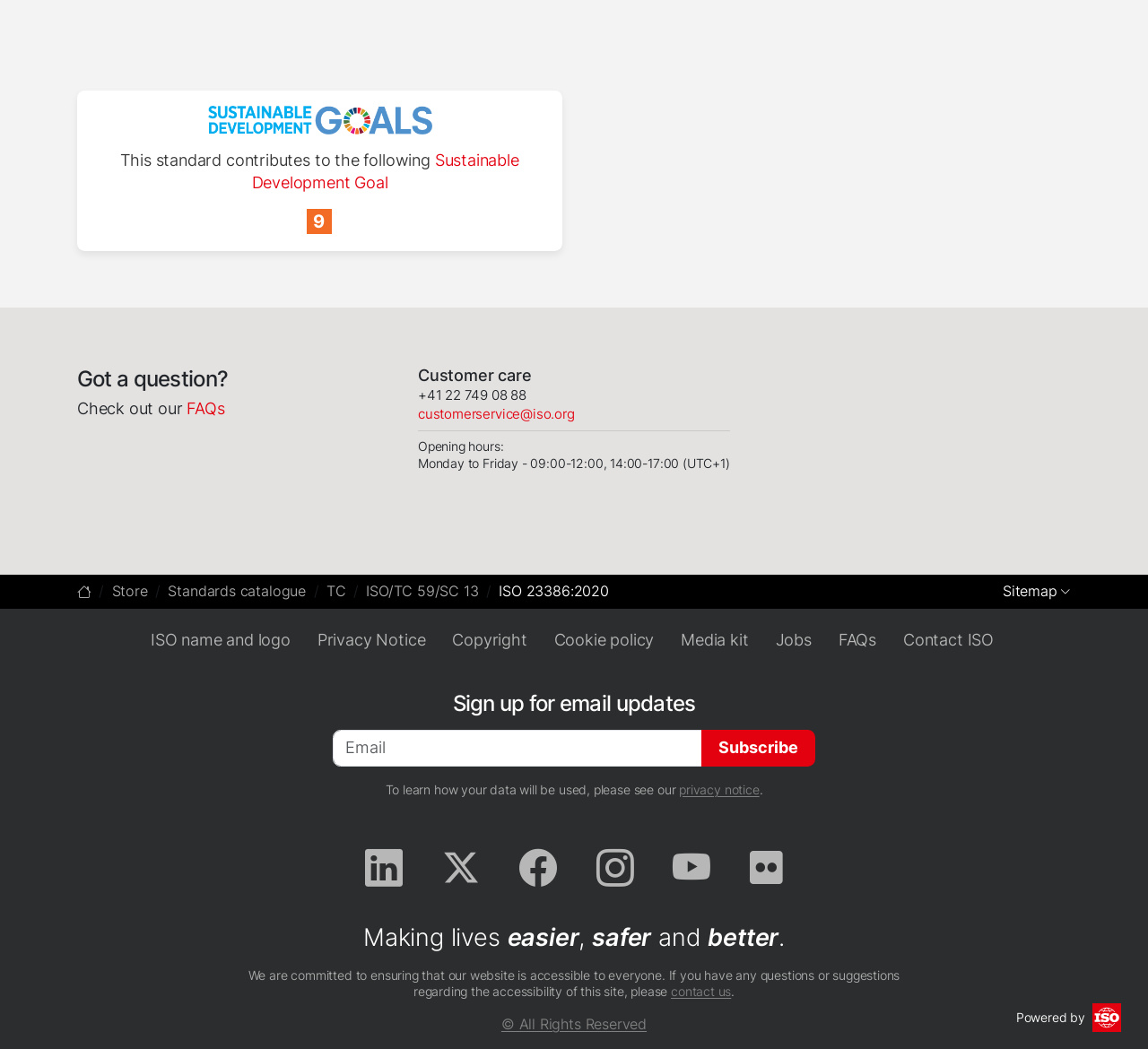Show the bounding box coordinates of the element that should be clicked to complete the task: "Subscribe to email updates".

[0.611, 0.696, 0.71, 0.731]